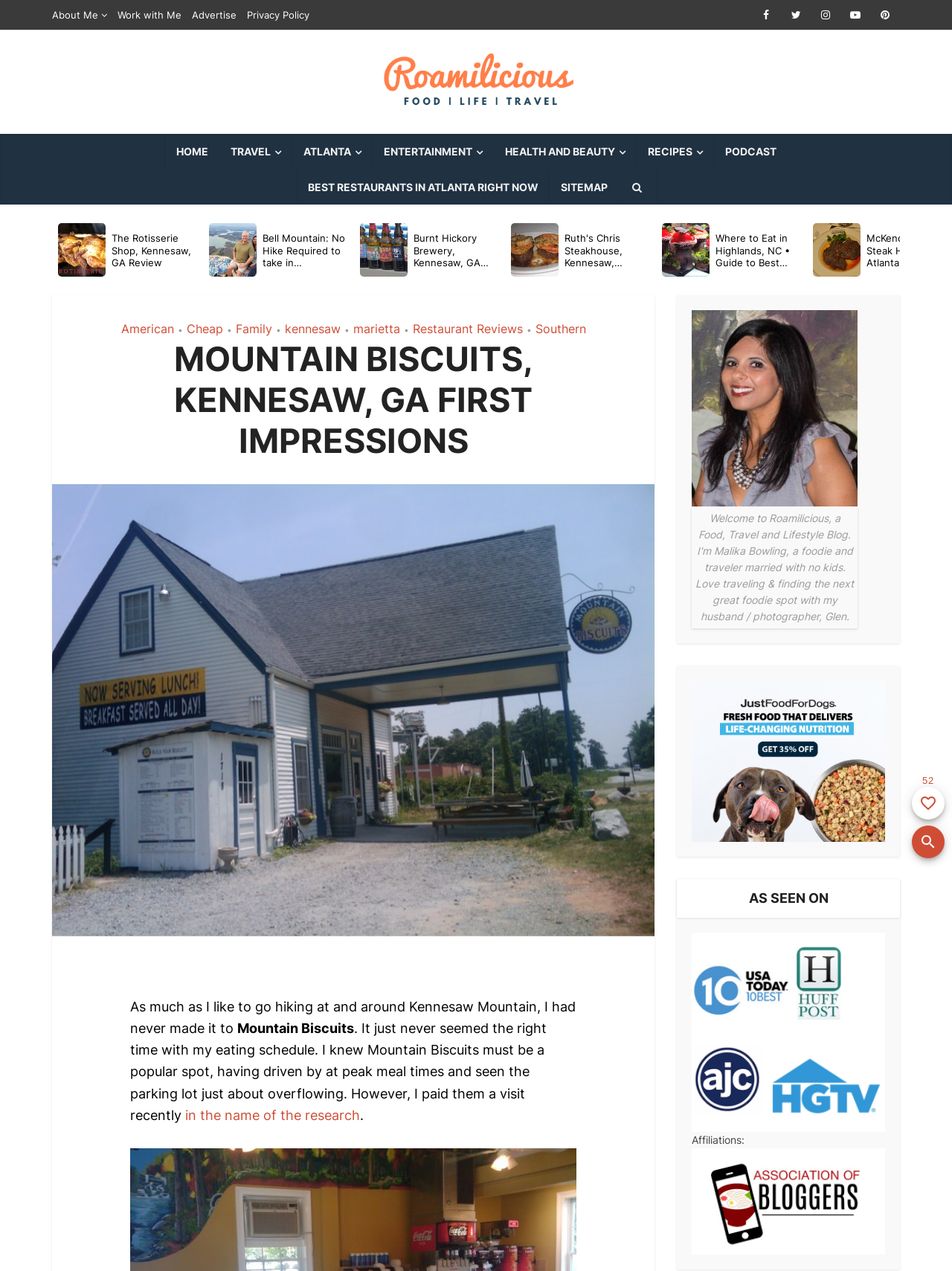Please find the bounding box coordinates of the section that needs to be clicked to achieve this instruction: "View the 'Mountain Biscuits, Kennesaw, GA First Impressions' article".

[0.098, 0.267, 0.645, 0.363]